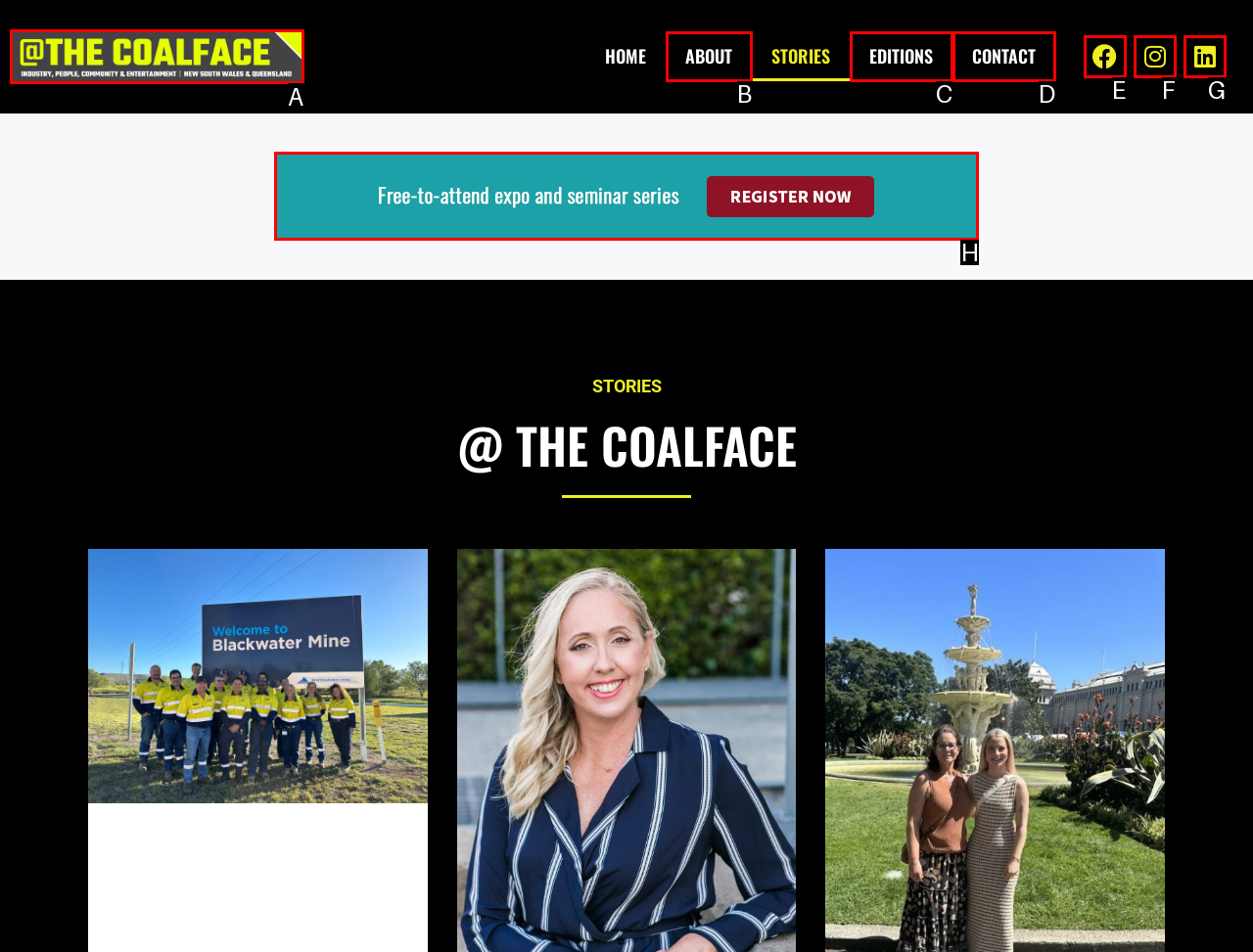Which option should I select to accomplish the task: View the QME WEB APR24 image? Respond with the corresponding letter from the given choices.

H